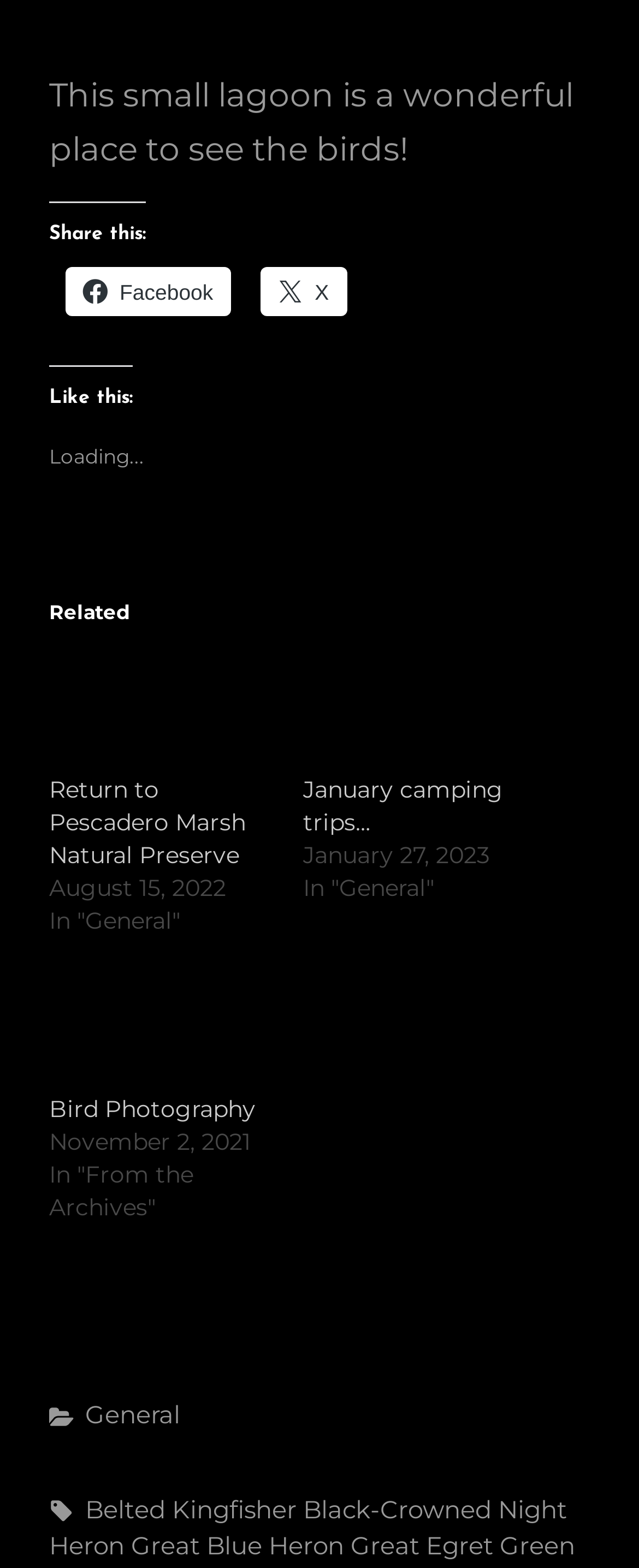How many tags are listed?
Offer a detailed and exhaustive answer to the question.

The webpage lists four tags, 'Belted Kingfisher', 'Black-Crowned Night Heron', 'Great Blue Heron', and 'Great Egret', which are indicated by the link elements with the same text.